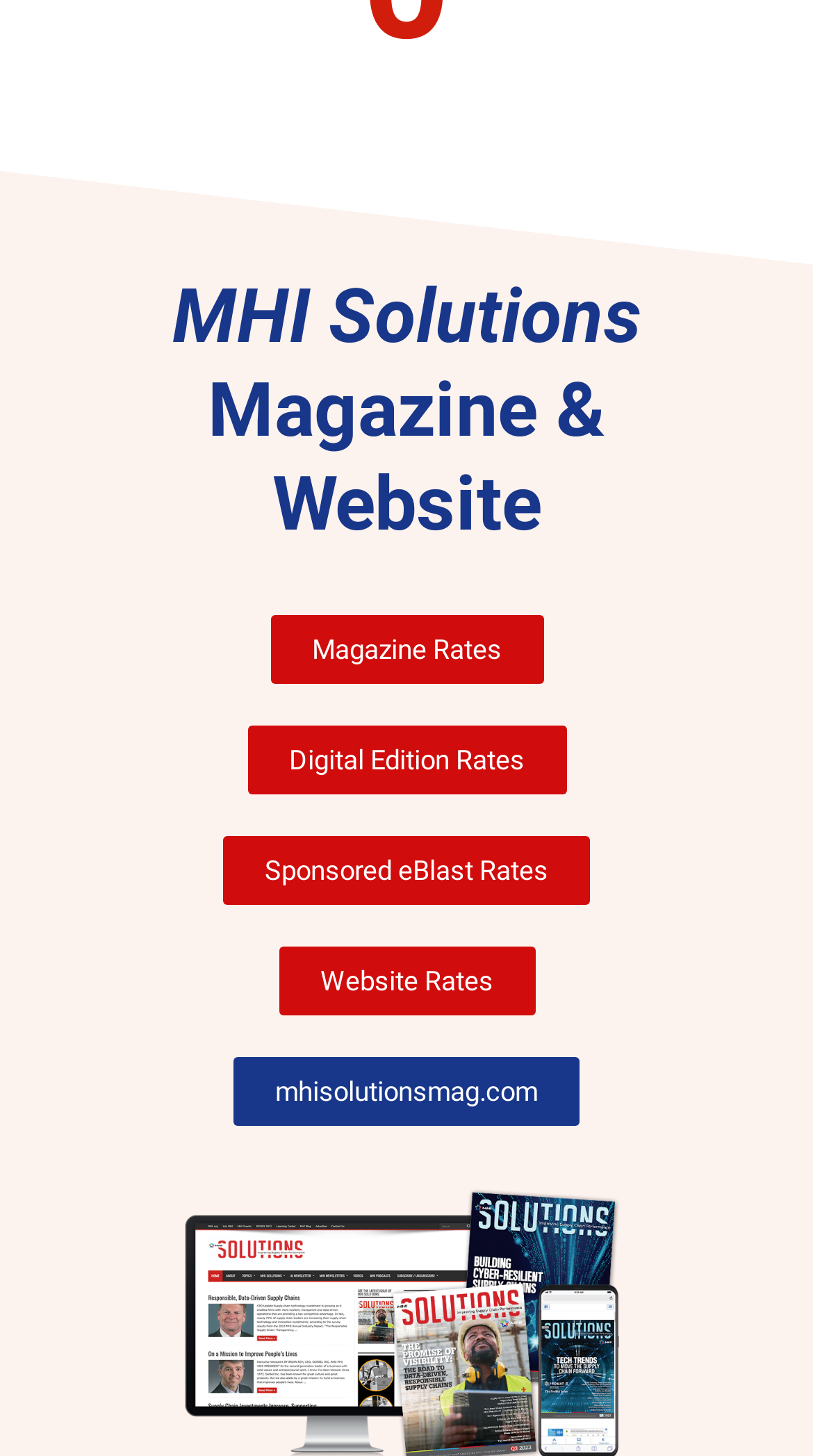Using the element description: "alt="Building New Horizons"", determine the bounding box coordinates for the specified UI element. The coordinates should be four float numbers between 0 and 1, [left, top, right, bottom].

None